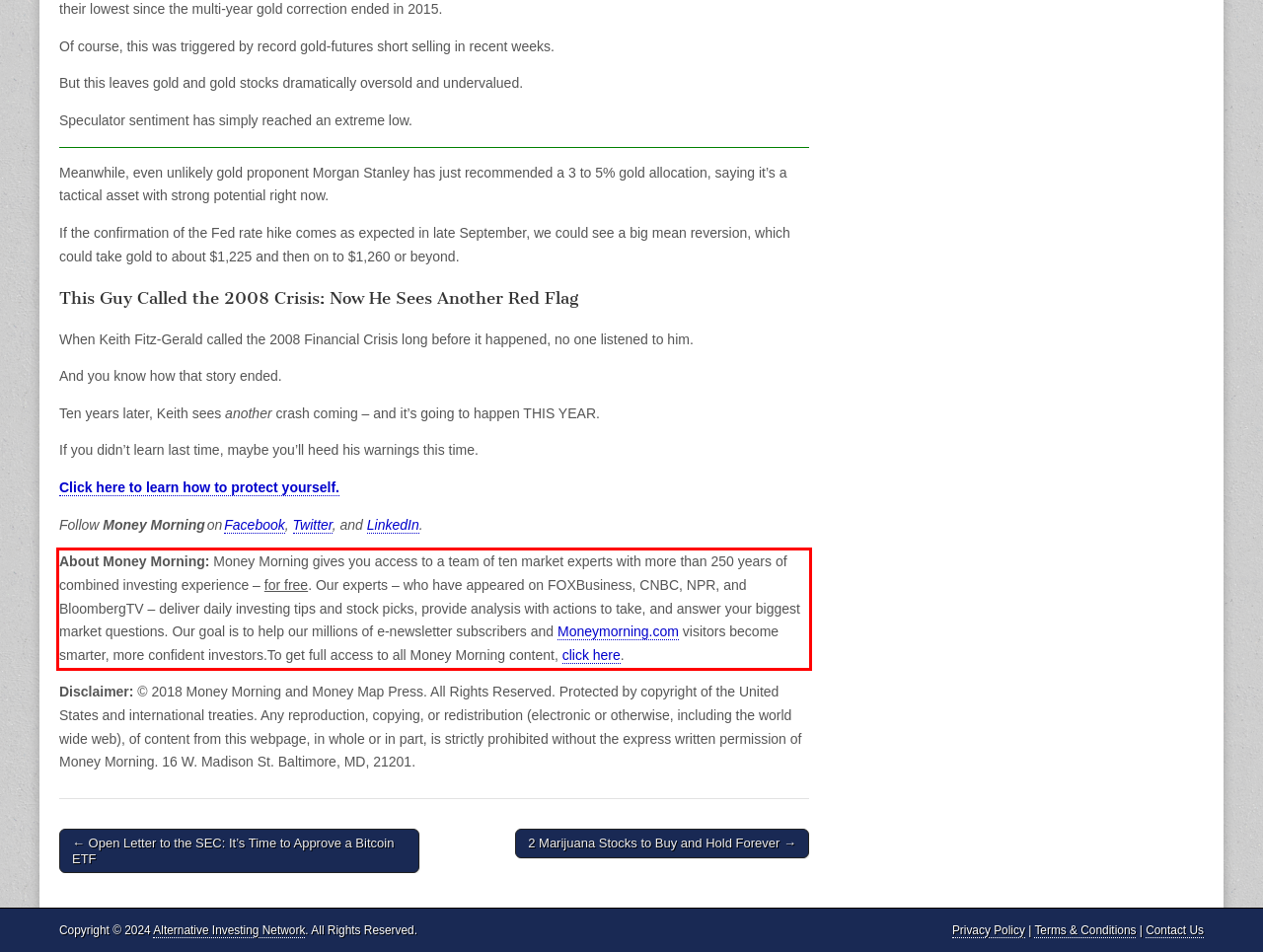View the screenshot of the webpage and identify the UI element surrounded by a red bounding box. Extract the text contained within this red bounding box.

About Money Morning: Money Morning gives you access to a team of ten market experts with more than 250 years of combined investing experience – for free. Our experts – who have appeared on FOXBusiness, CNBC, NPR, and BloombergTV – deliver daily investing tips and stock picks, provide analysis with actions to take, and answer your biggest market questions. Our goal is to help our millions of e-newsletter subscribers and Moneymorning.com visitors become smarter, more confident investors.To get full access to all Money Morning content, click here.